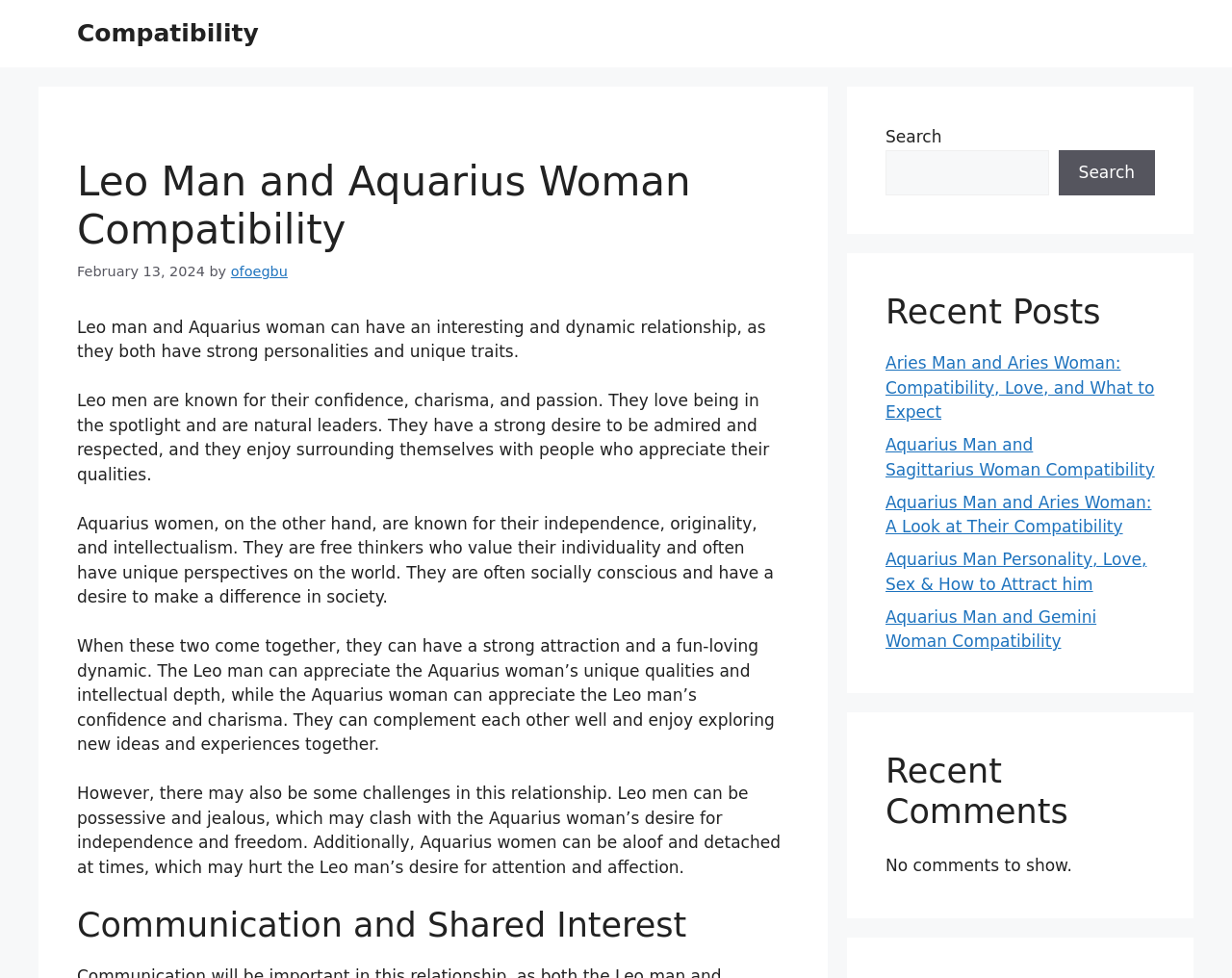Please identify the bounding box coordinates of the area I need to click to accomplish the following instruction: "View article about Aries Man and Aries Woman".

[0.719, 0.361, 0.937, 0.431]